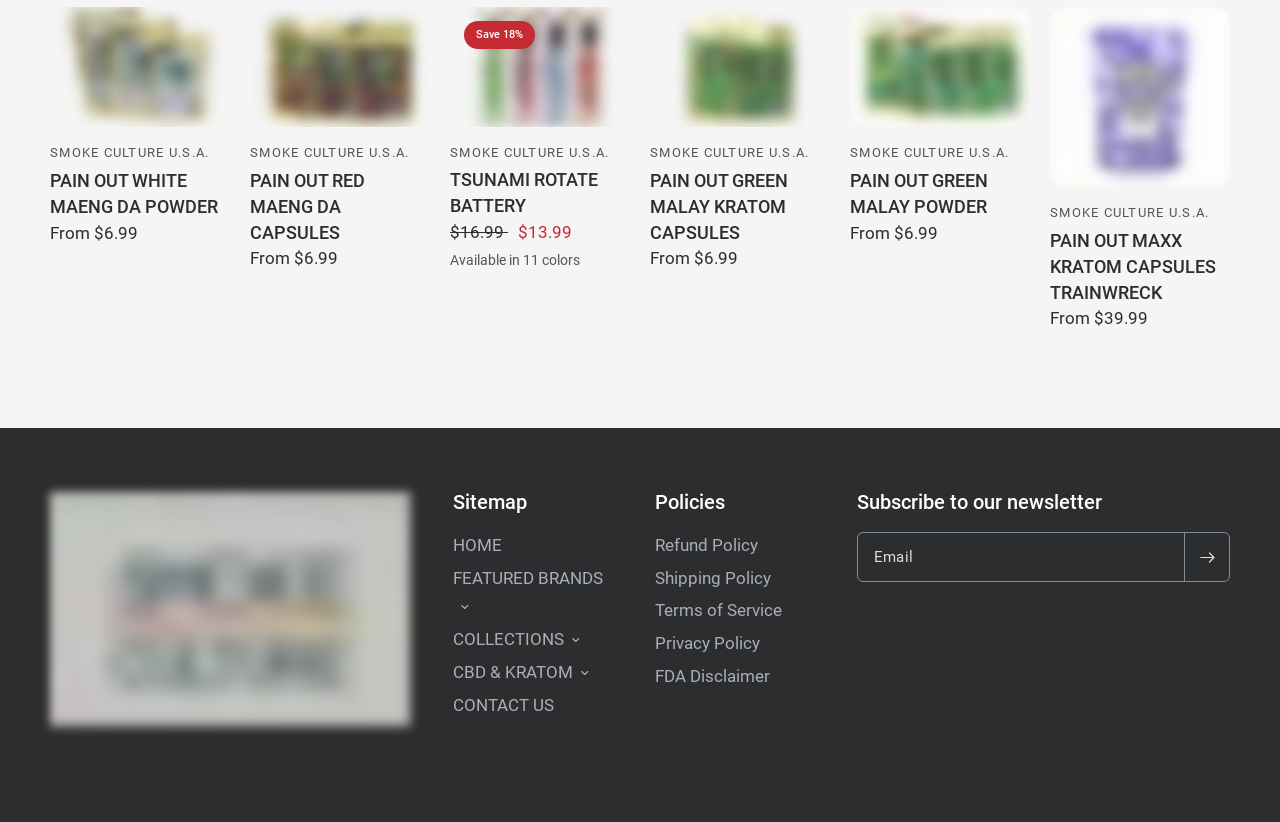Determine the bounding box coordinates for the clickable element to execute this instruction: "View PAIN OUT MAXX KRATOM CAPSULES TRAINWRECK product". Provide the coordinates as four float numbers between 0 and 1, i.e., [left, top, right, bottom].

[0.82, 0.009, 0.961, 0.228]